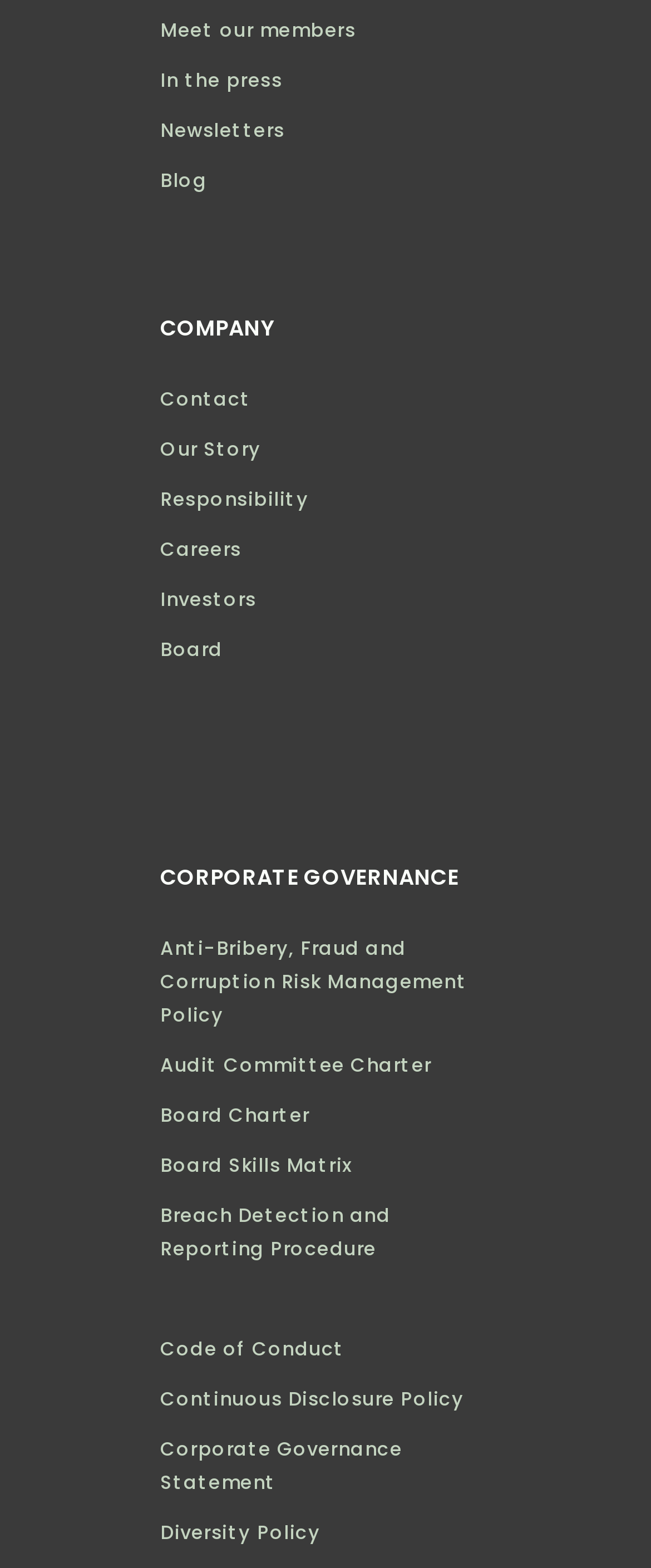Reply to the question below using a single word or brief phrase:
What is the last link under the 'CORPORATE GOVERNANCE' heading?

Diversity Policy